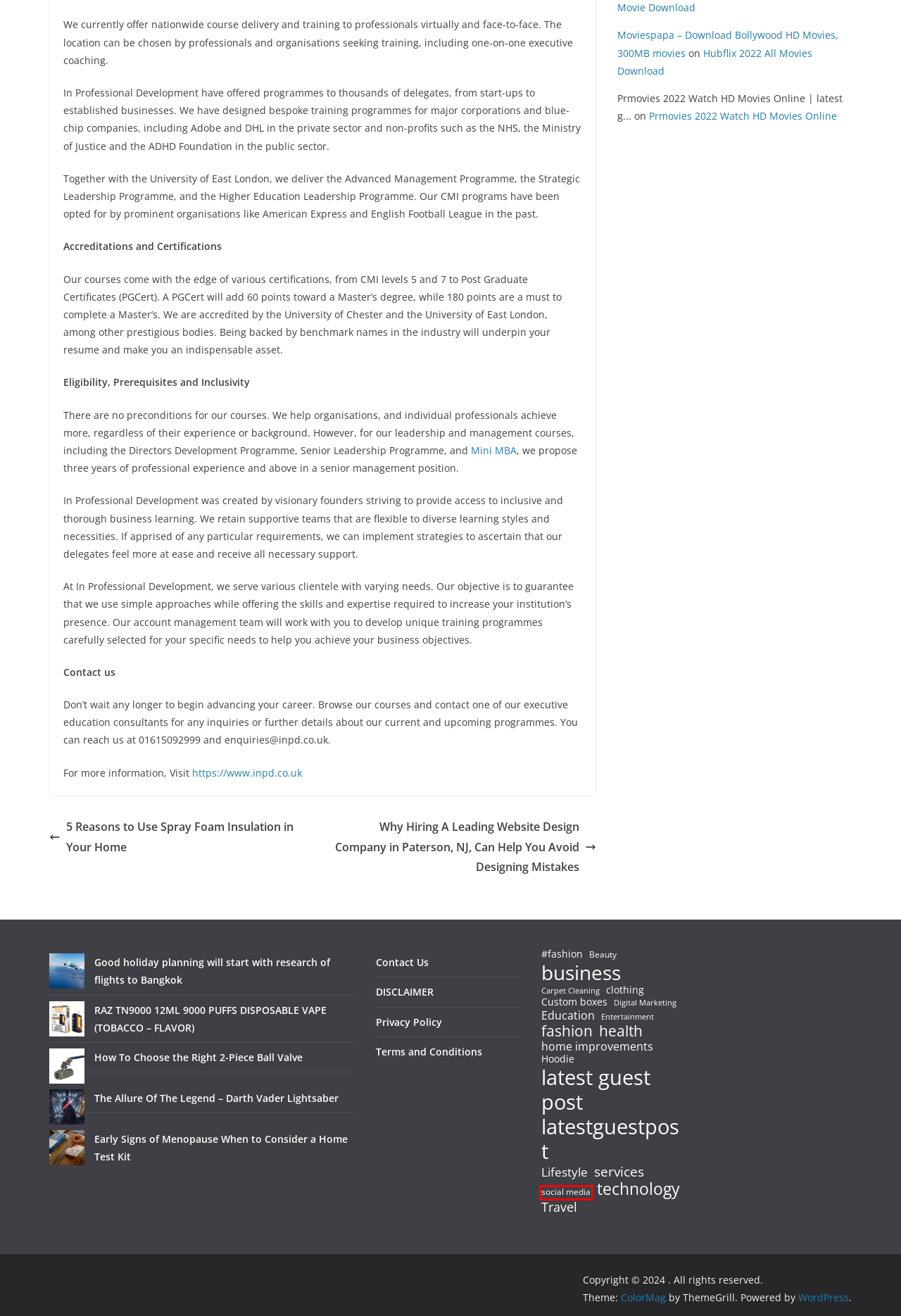You have a screenshot of a webpage with a red rectangle bounding box around an element. Identify the best matching webpage description for the new page that appears after clicking the element in the bounding box. The descriptions are:
A. home improvements Archives -
B. latest guest post Archives -
C. Education Archives -
D. Carpet Cleaning Archives -
E. Blog Tool, Publishing Platform, and CMS – WordPress.org
F. social media Archives -
G. Executive Mini MBA Accelerator
H. clothing Archives -

F